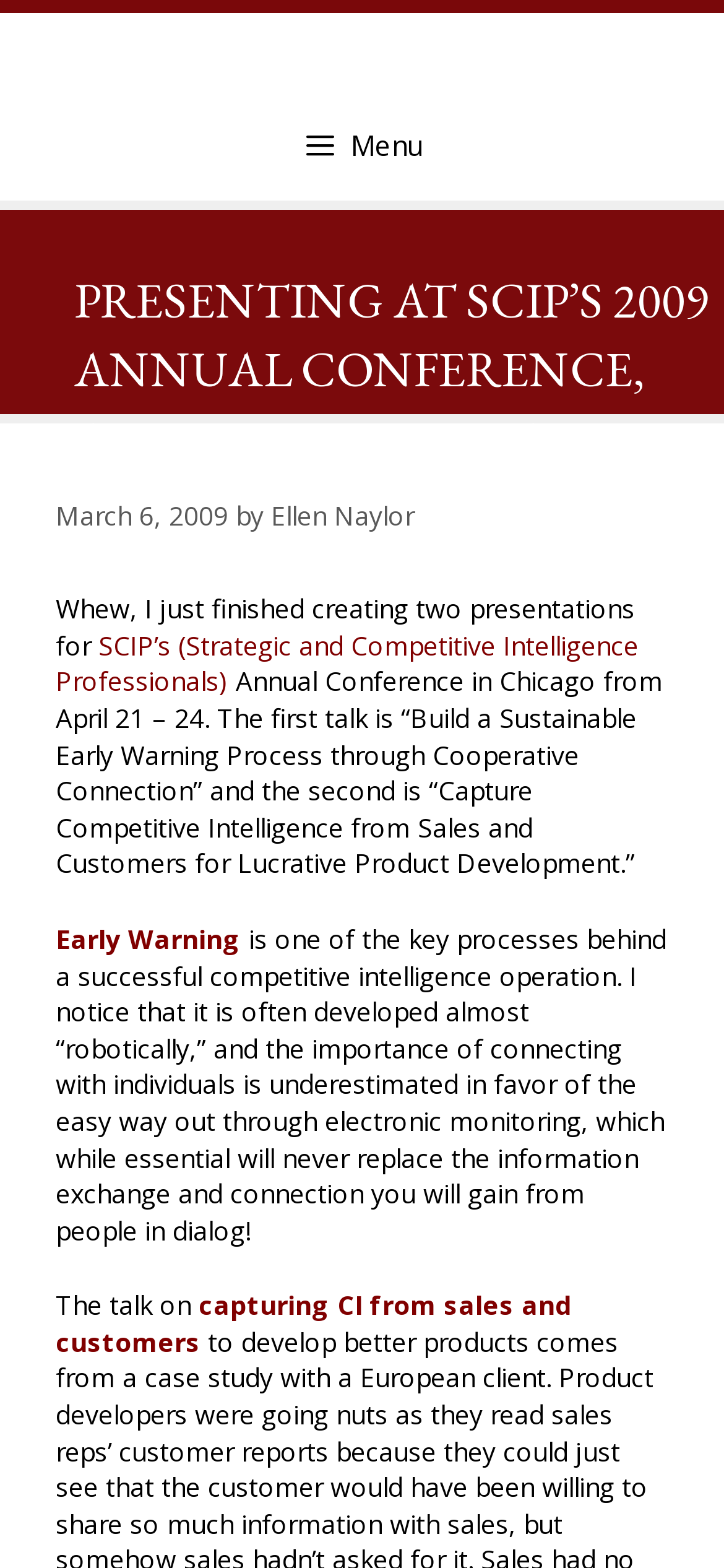Please provide the bounding box coordinates in the format (top-left x, top-left y, bottom-right x, bottom-right y). Remember, all values are floating point numbers between 0 and 1. What is the bounding box coordinate of the region described as: Menu

[0.0, 0.057, 1.0, 0.128]